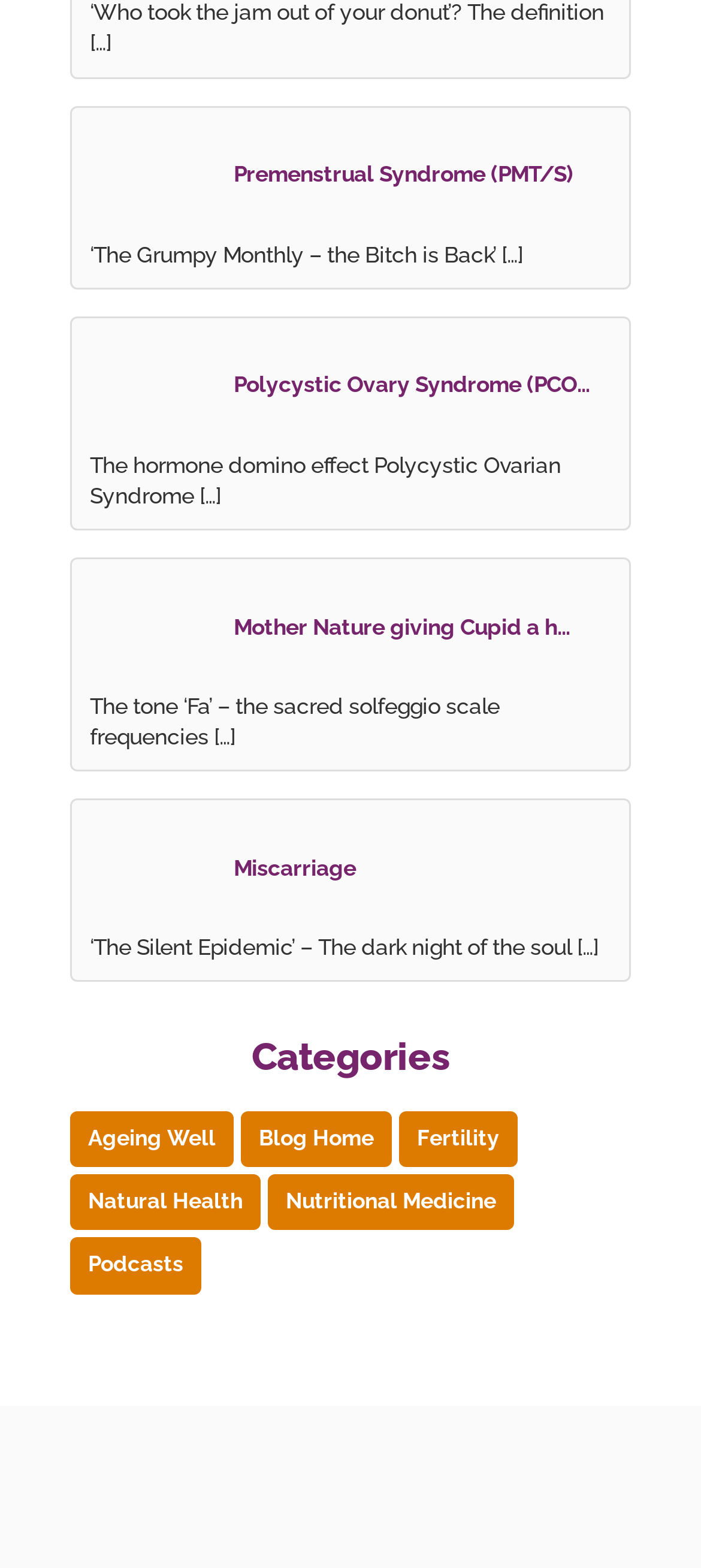What is the topic of the third link?
Look at the screenshot and respond with a single word or phrase.

Polycystic Ovary Syndrome